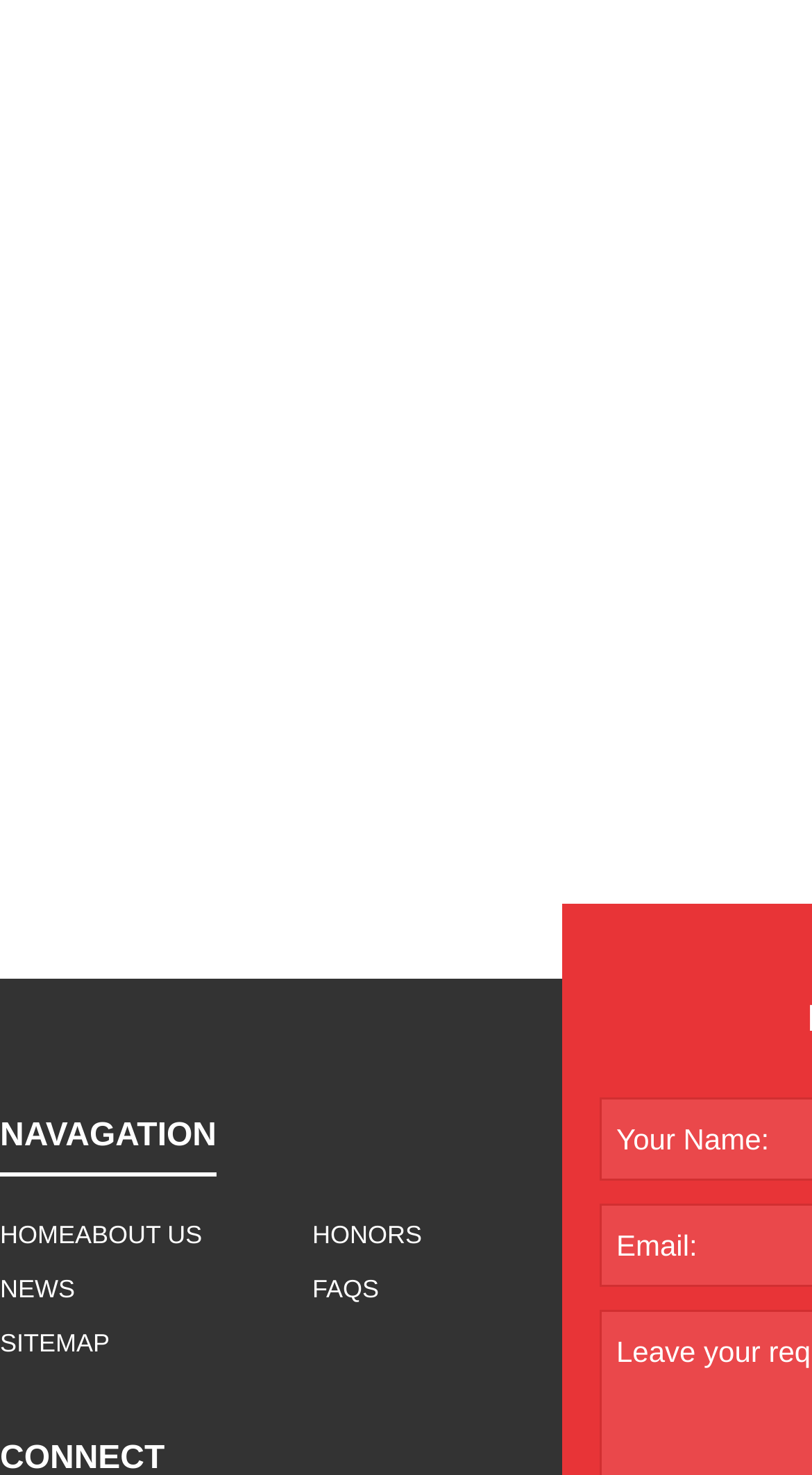Based on the image, provide a detailed response to the question:
What is the position of the 'NEWS' link?

By comparing the y1 and y2 coordinates of the bounding box for each link element, I determined that the 'NEWS' link has a higher y1 value than the 'HOMEABOUT US' link, indicating that it is positioned below it.